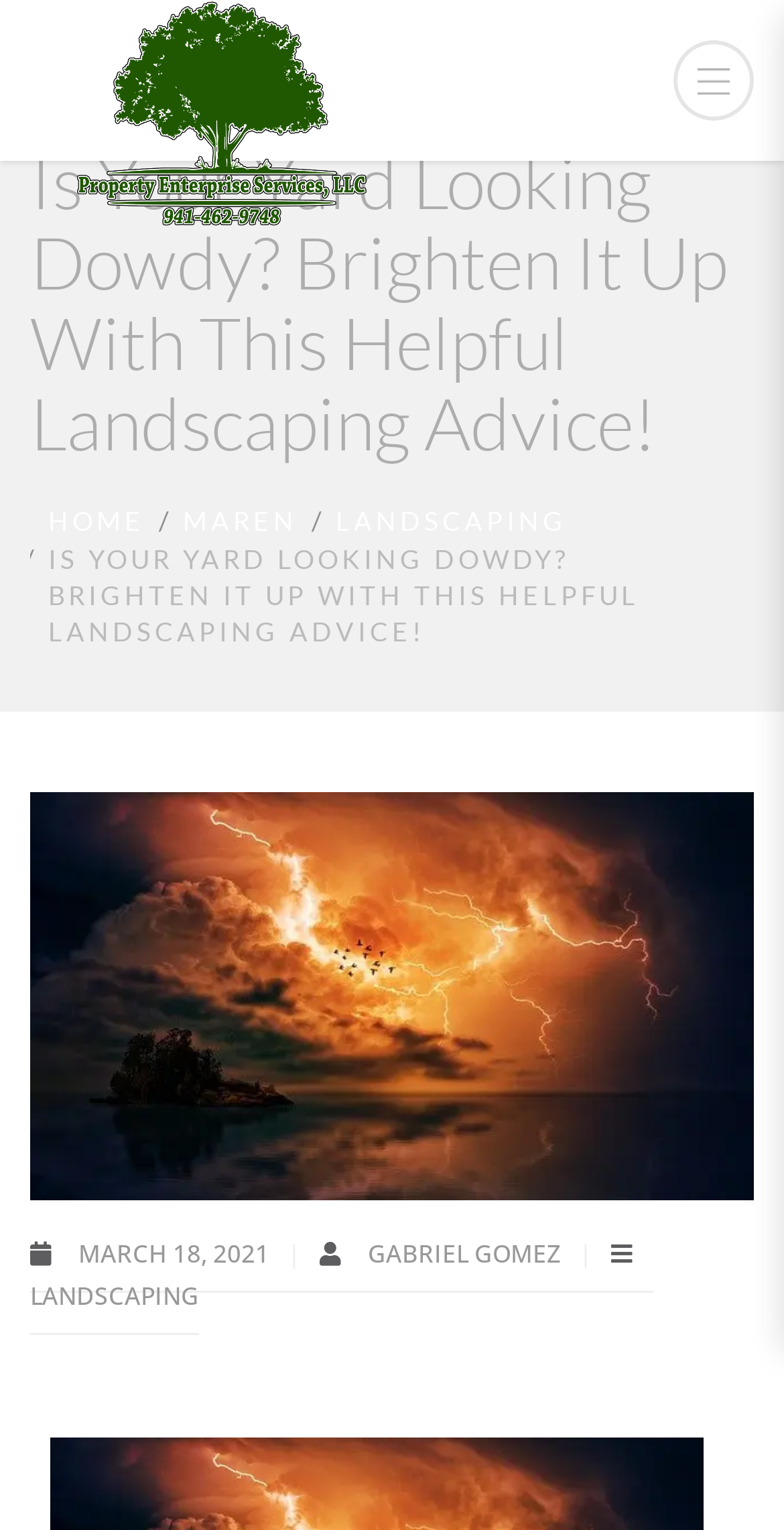How many navigation links are available?
Provide a detailed answer to the question, using the image to inform your response.

There are three navigation links available, namely 'HOME', 'MAREN', and 'LANDSCAPING', which can be found in the top-middle section of the webpage.